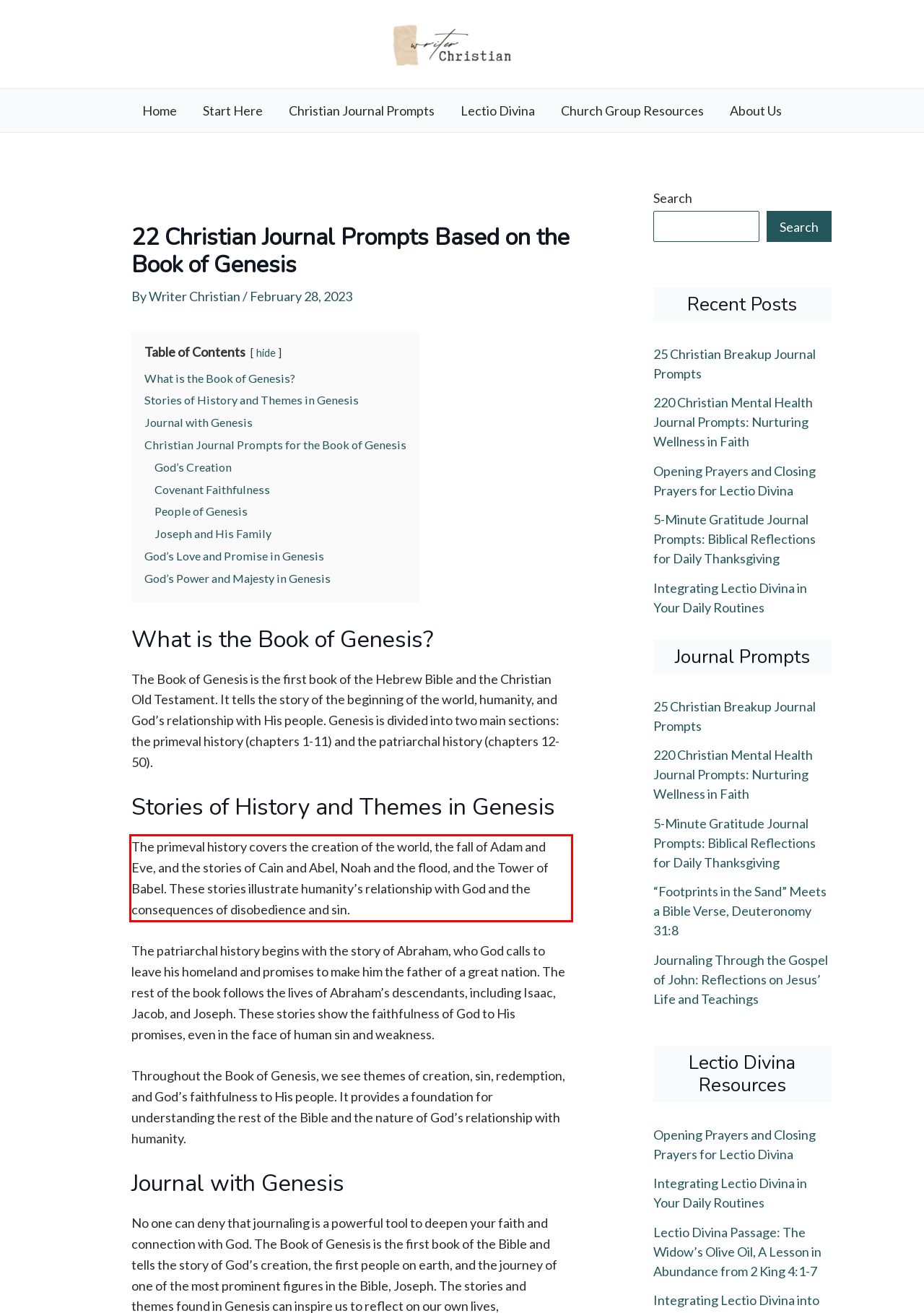You have a screenshot of a webpage, and there is a red bounding box around a UI element. Utilize OCR to extract the text within this red bounding box.

The primeval history covers the creation of the world, the fall of Adam and Eve, and the stories of Cain and Abel, Noah and the flood, and the Tower of Babel. These stories illustrate humanity’s relationship with God and the consequences of disobedience and sin.